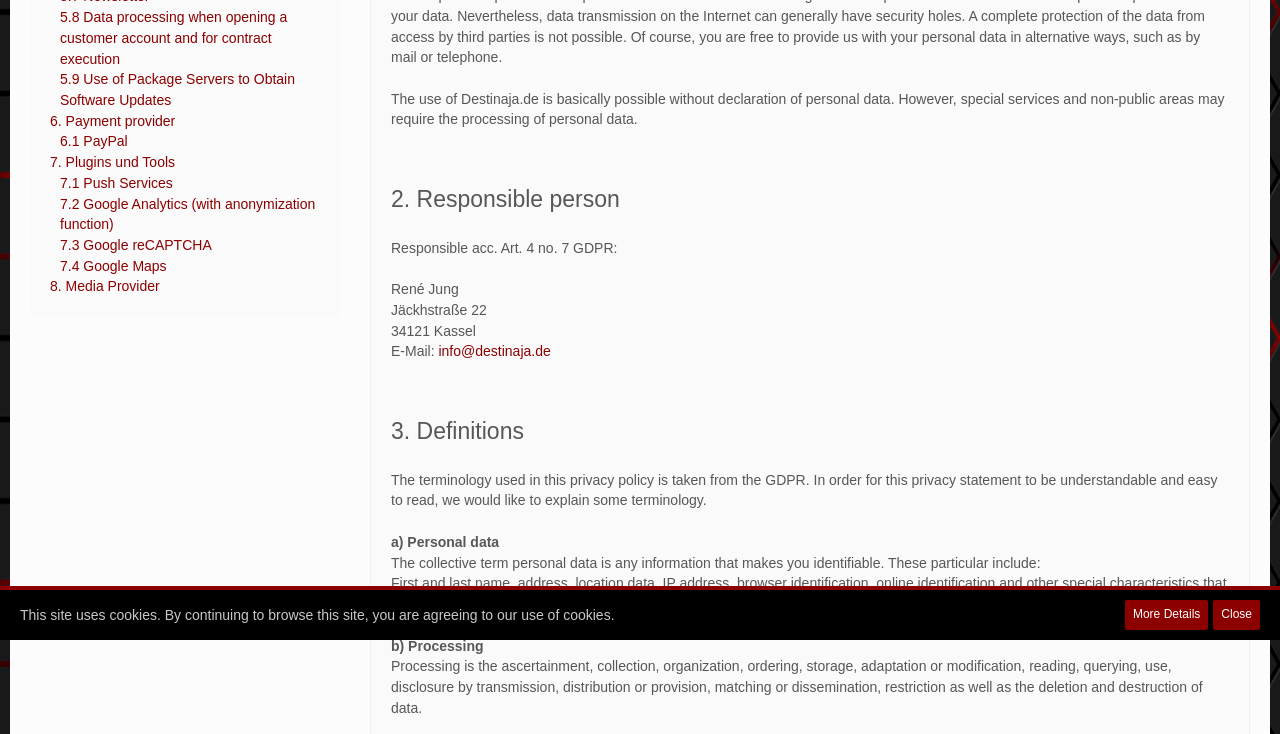Provide the bounding box coordinates of the HTML element described by the text: "Close". The coordinates should be in the format [left, top, right, bottom] with values between 0 and 1.

[0.948, 0.818, 0.984, 0.858]